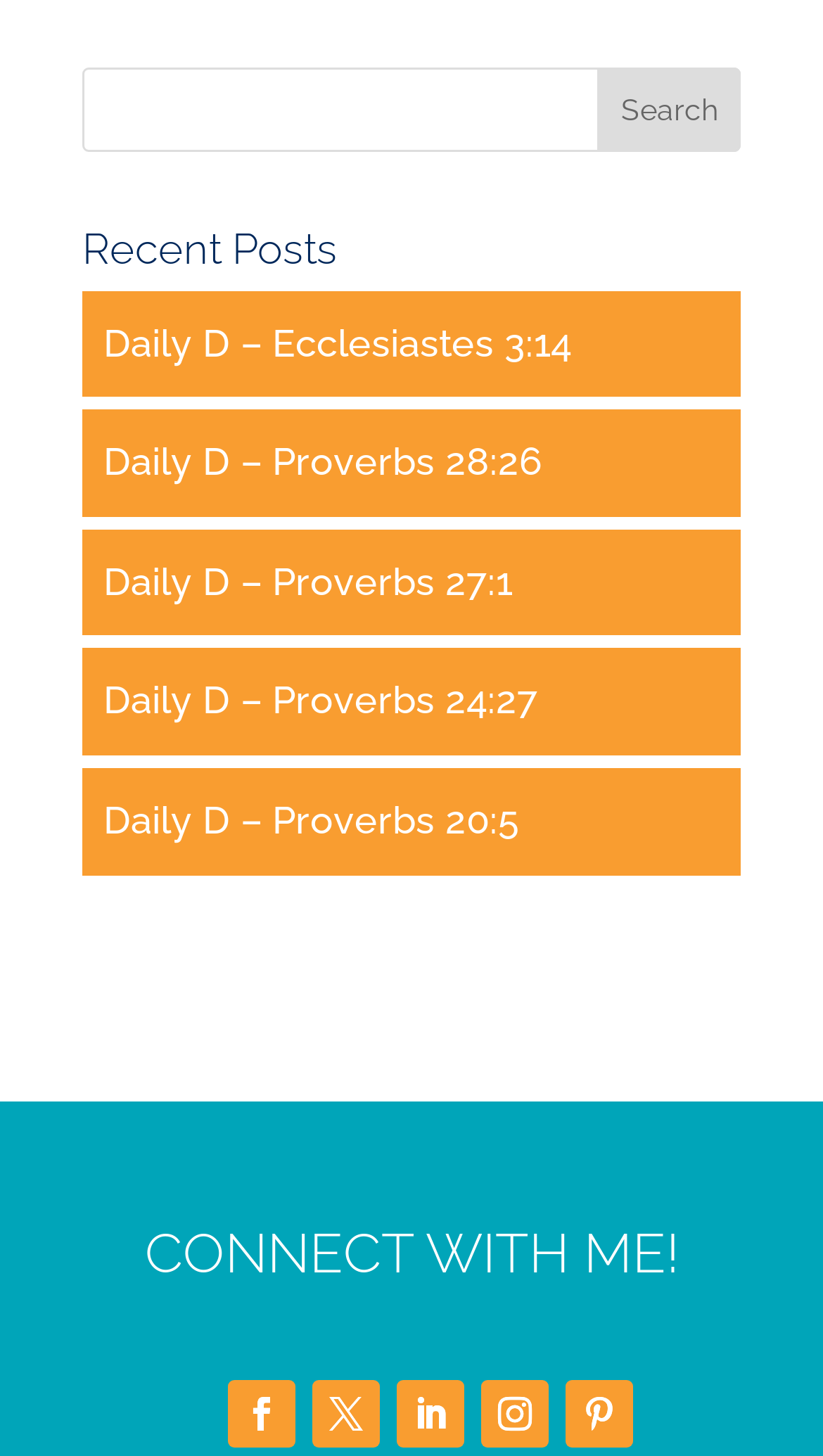Given the element description parent_node: Email aria-label="Show password" name="show-hide-password-button", predict the bounding box coordinates for the UI element in the webpage screenshot. The format should be (top-left x, top-left y, bottom-right x, bottom-right y), and the values should be between 0 and 1.

None